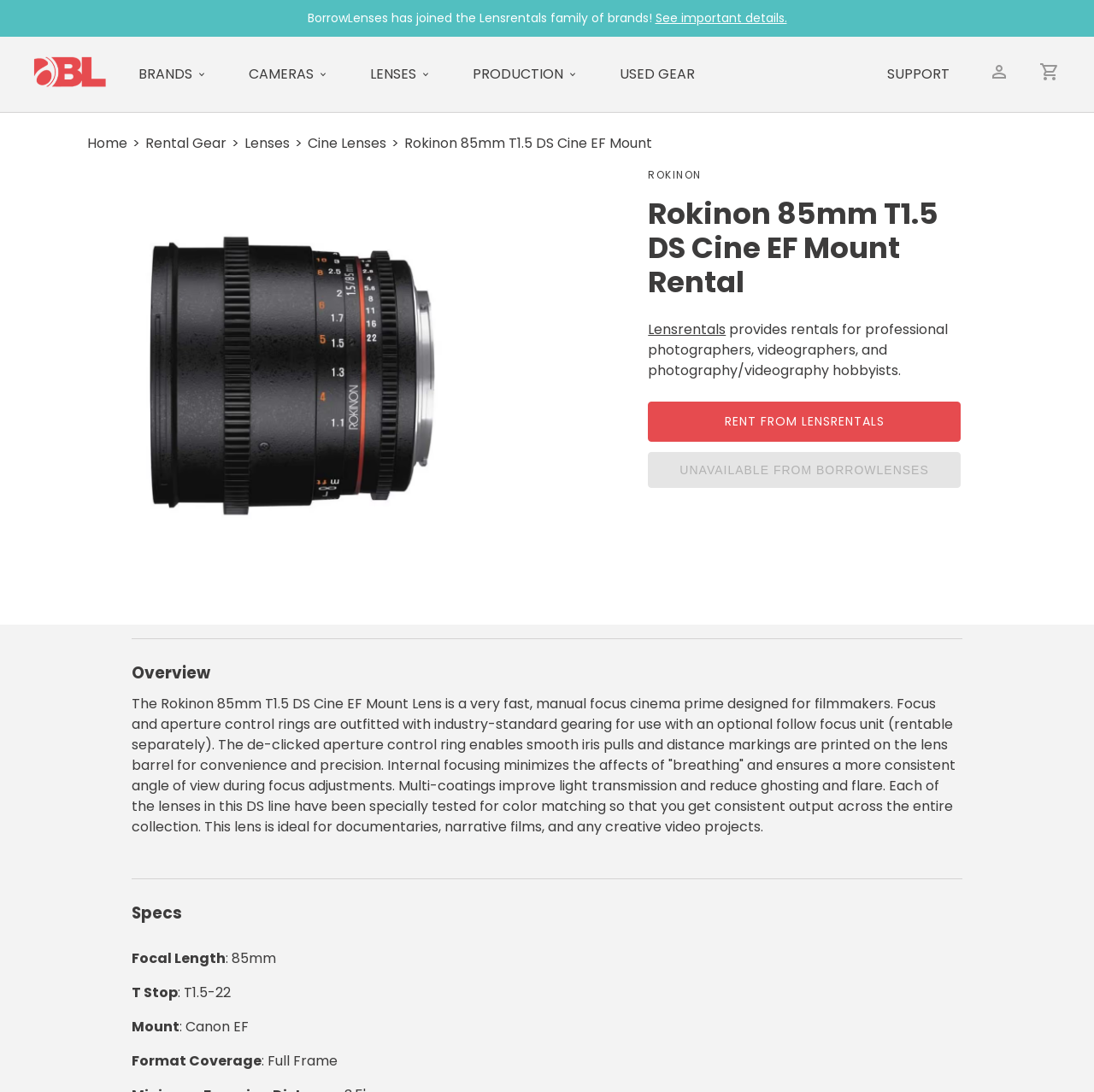Utilize the details in the image to give a detailed response to the question: What is the brand of the lens?

I found the answer by looking at the heading 'ROKINON' and the text 'Rokinon 85mm T1.5 DS Cine EF Mount Rental' which suggests that the brand of the lens is Rokinon.